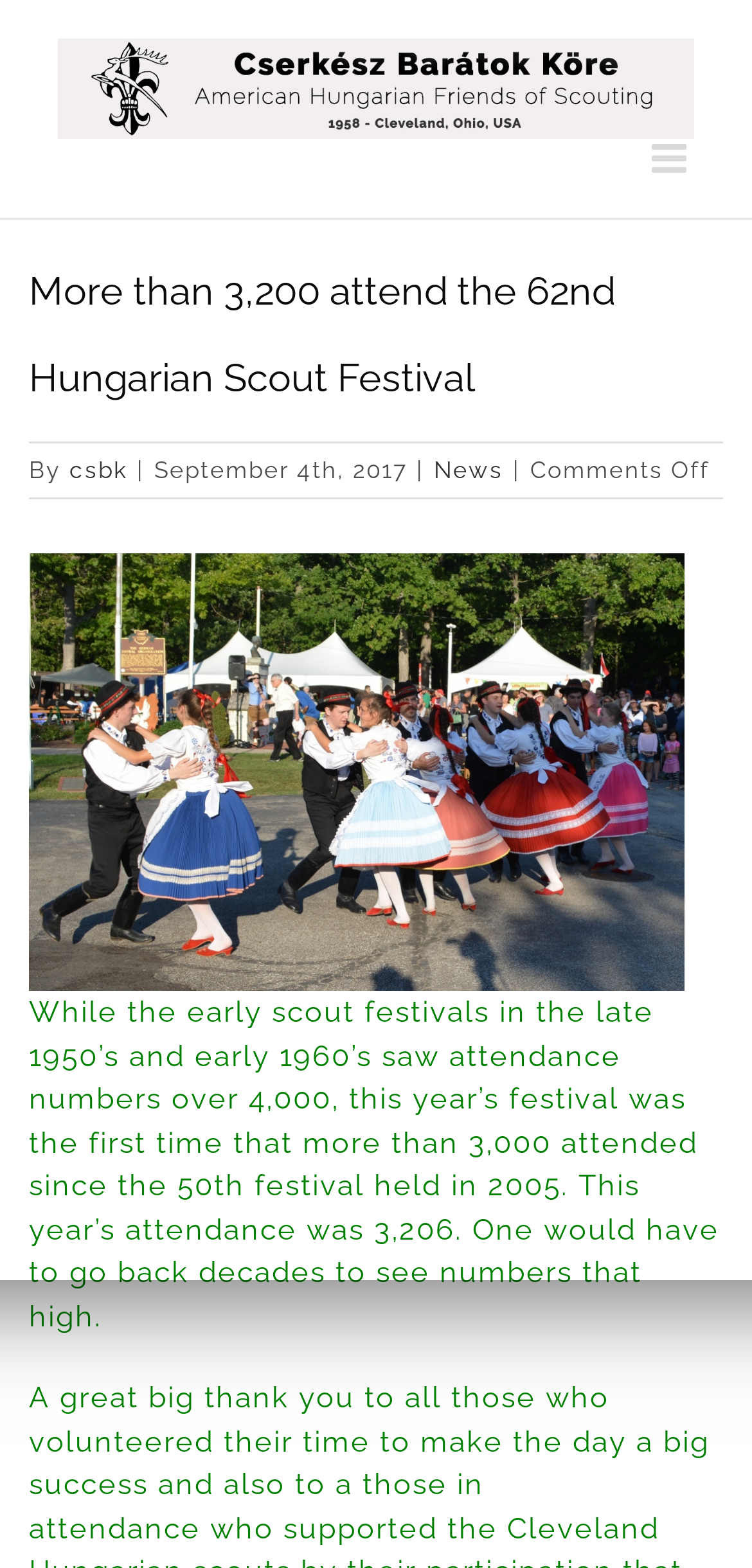Analyze the image and give a detailed response to the question:
When was the 50th festival held?

The text mentions that the 50th festival was held in 2005, which is the last time the attendance number was over 3,000.